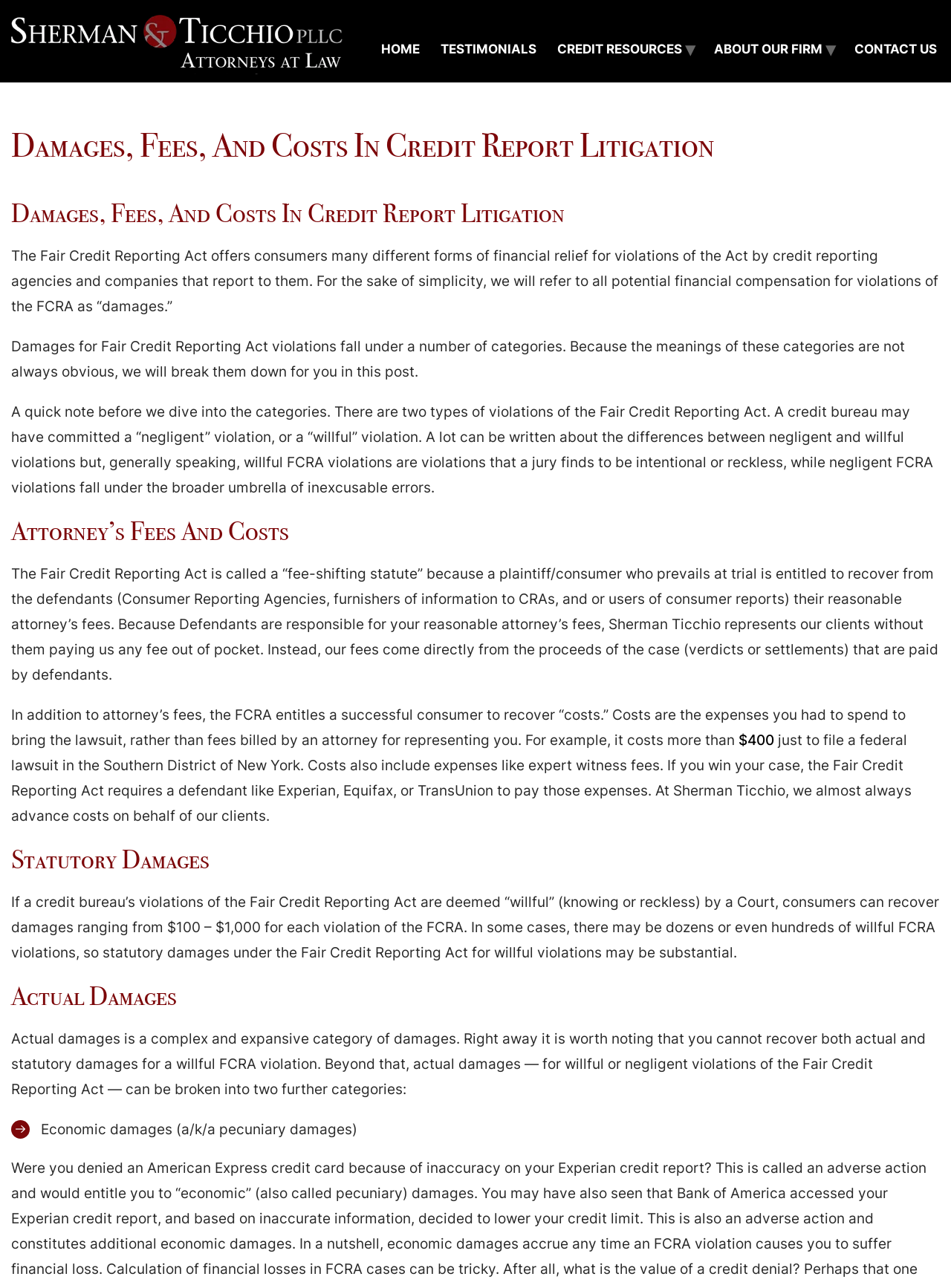Provide a brief response to the question using a single word or phrase: 
What are the two types of FCRA violations?

Negligent and willful